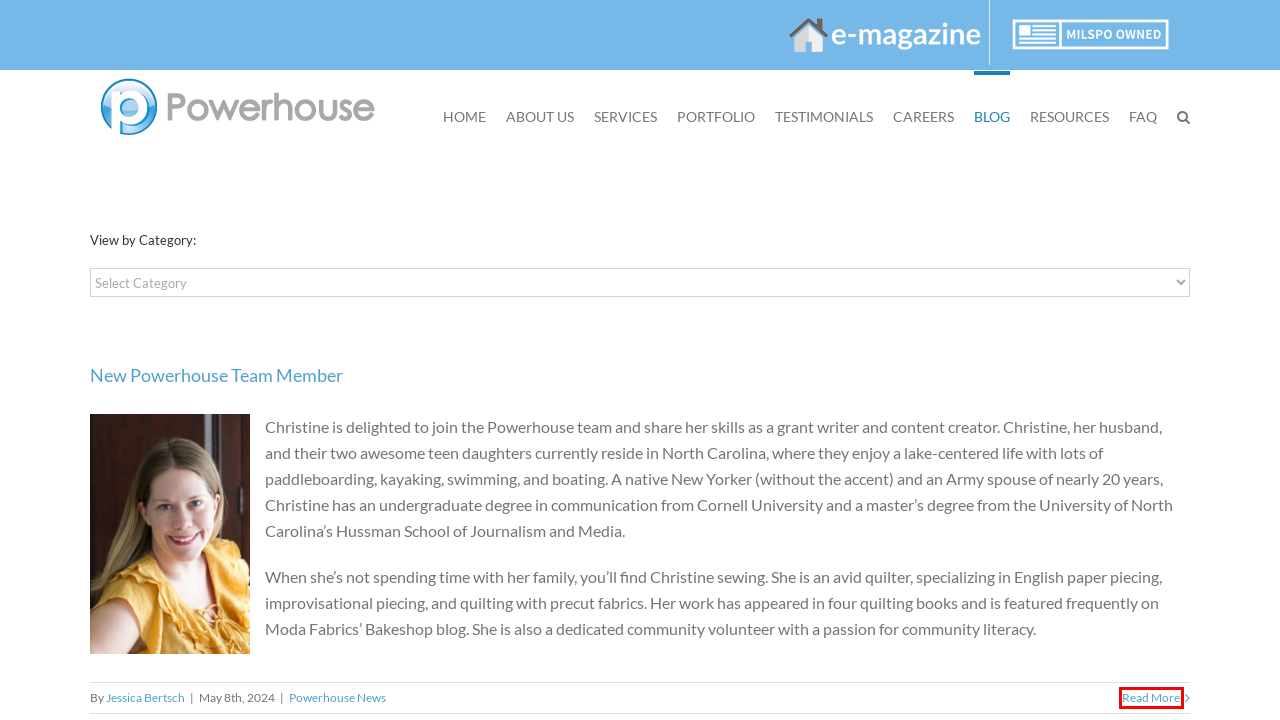Examine the screenshot of a webpage with a red bounding box around a specific UI element. Identify which webpage description best matches the new webpage that appears after clicking the element in the red bounding box. Here are the candidates:
A. Empowering the Homefront e-magazine - Powerhouse Planning
B. Services - Powerhouse Planning
C. About Powerhouse - Powerhouse Planning
D. Portfolio - Powerhouse Planning
E. New Powerhouse Team Member - Powerhouse Planning
F. Clients and Partners - Powerhouse Planning
G. Jessica Bertsch, Author at Powerhouse Planning
H. FAQ - Powerhouse Planning

E